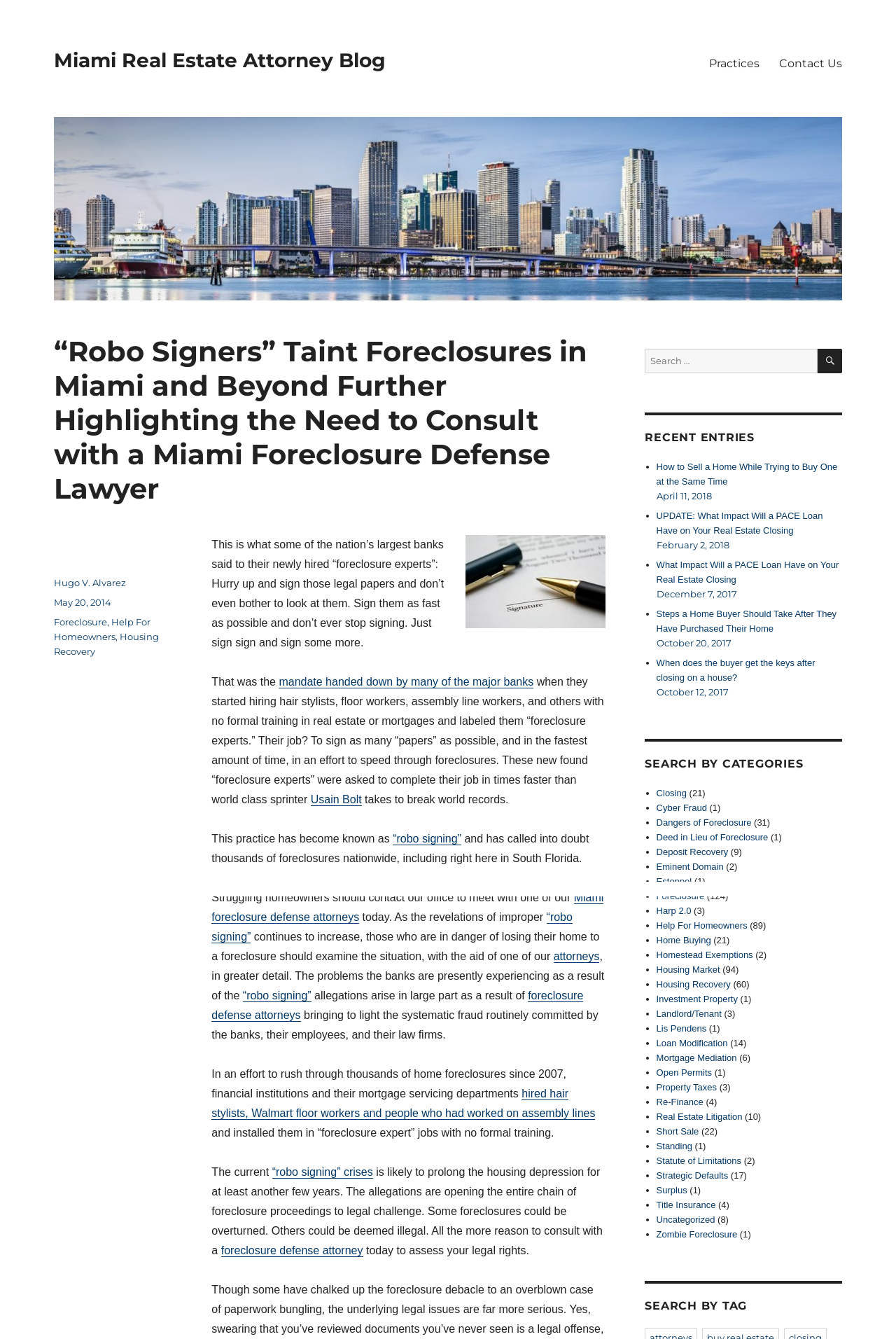Identify the bounding box coordinates for the element you need to click to achieve the following task: "View the 'Recent Entries'". Provide the bounding box coordinates as four float numbers between 0 and 1, in the form [left, top, right, bottom].

[0.72, 0.321, 0.94, 0.332]